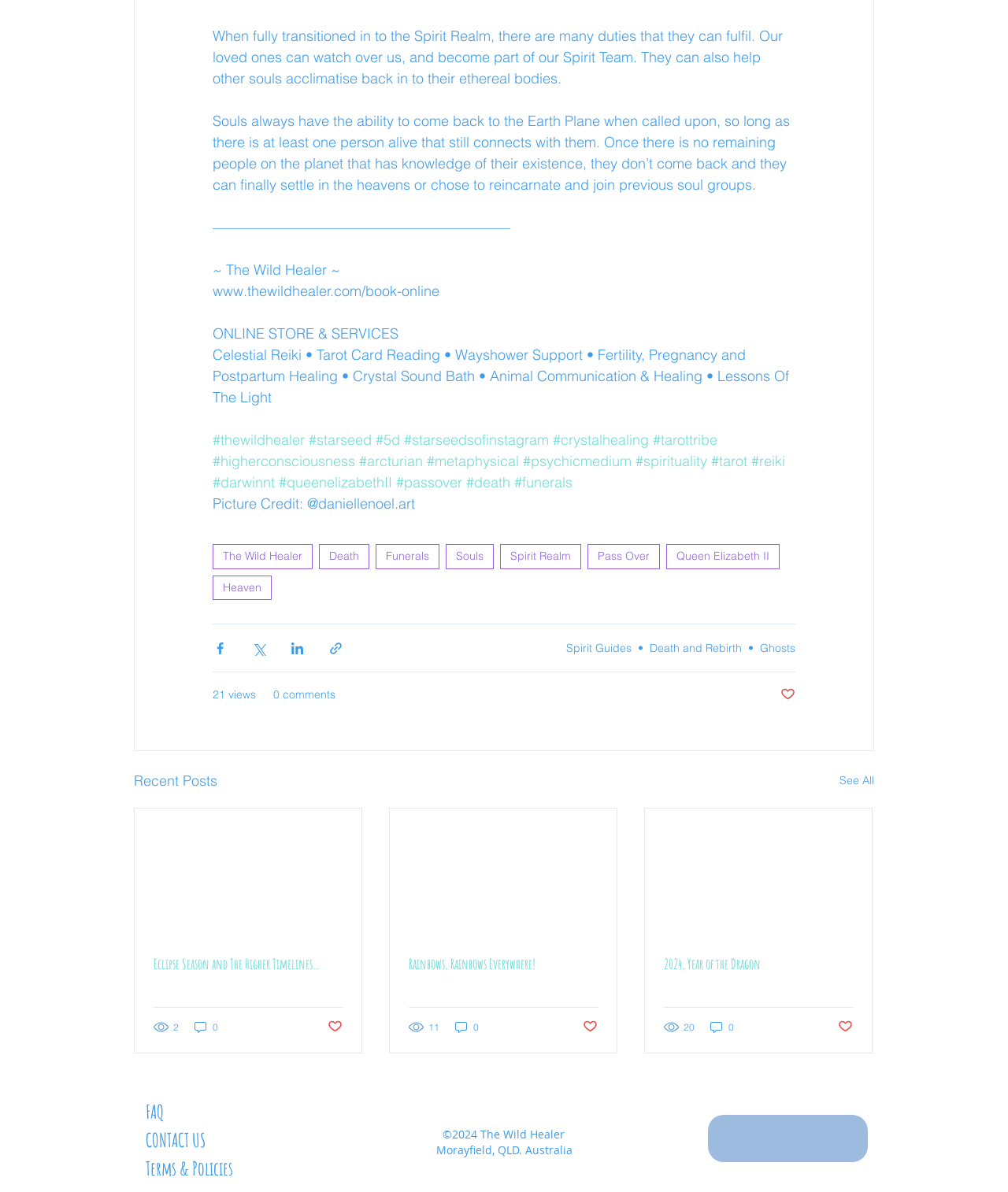Identify the bounding box of the HTML element described here: "parent_node: Rainbows, Rainbows Everywhere!". Provide the coordinates as four float numbers between 0 and 1: [left, top, right, bottom].

[0.387, 0.679, 0.612, 0.786]